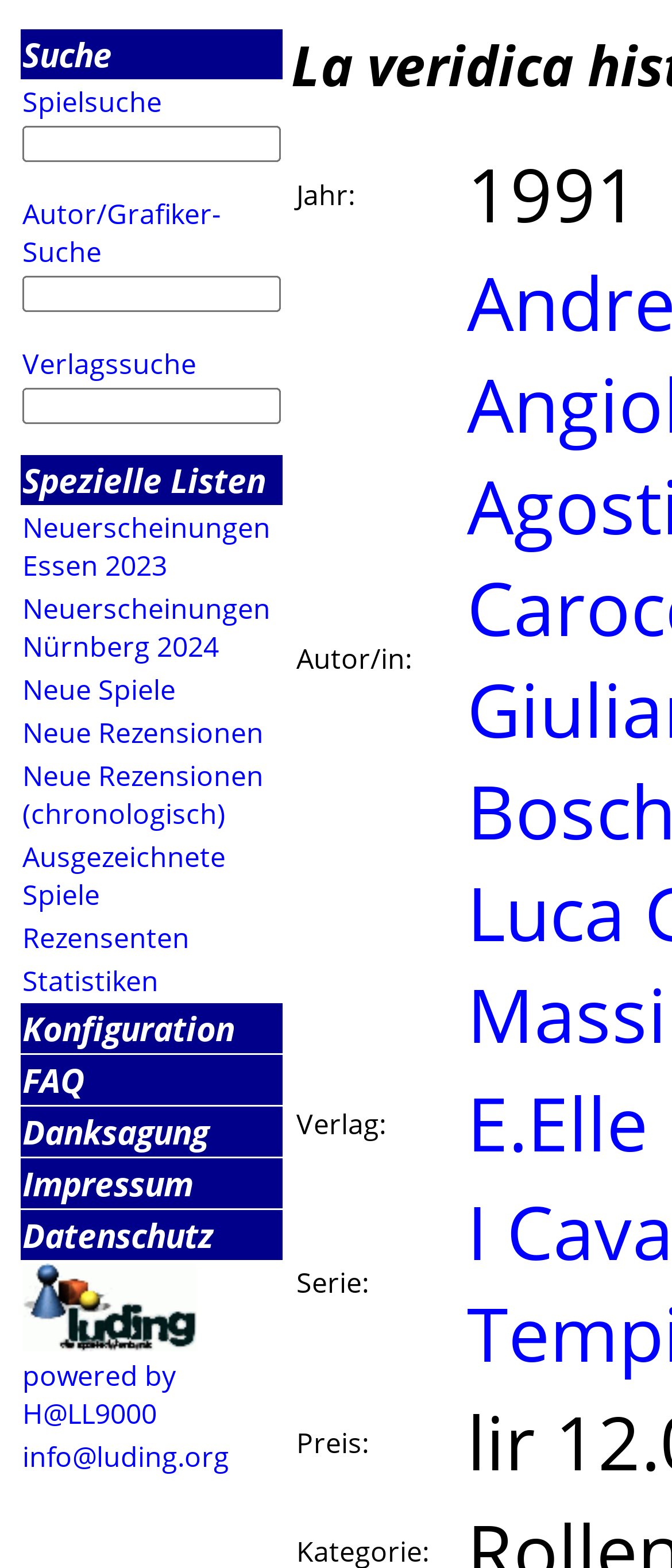Respond with a single word or phrase to the following question: What is the text of the first link?

Suche